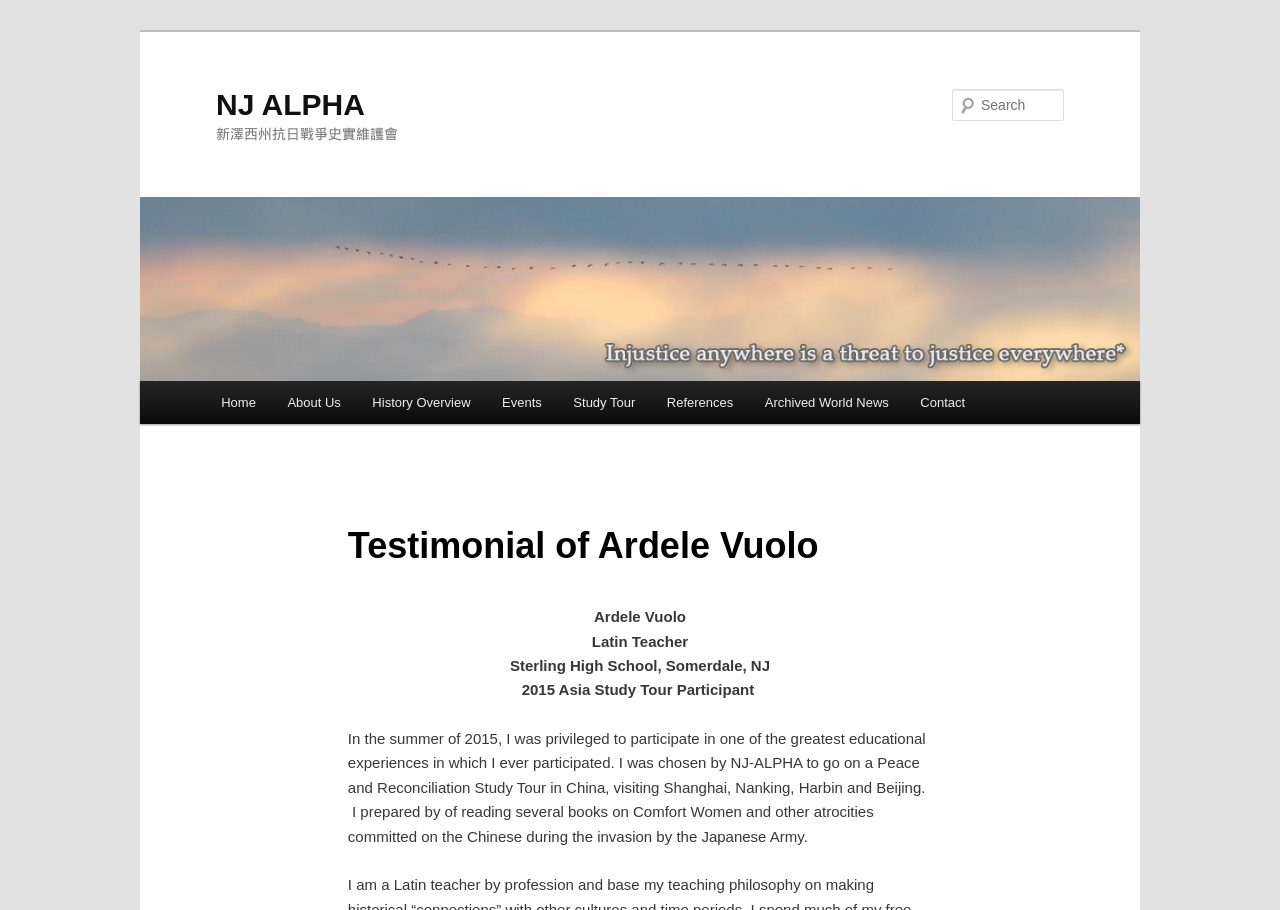Can you provide the bounding box coordinates for the element that should be clicked to implement the instruction: "Go to Home page"?

[0.16, 0.419, 0.212, 0.466]